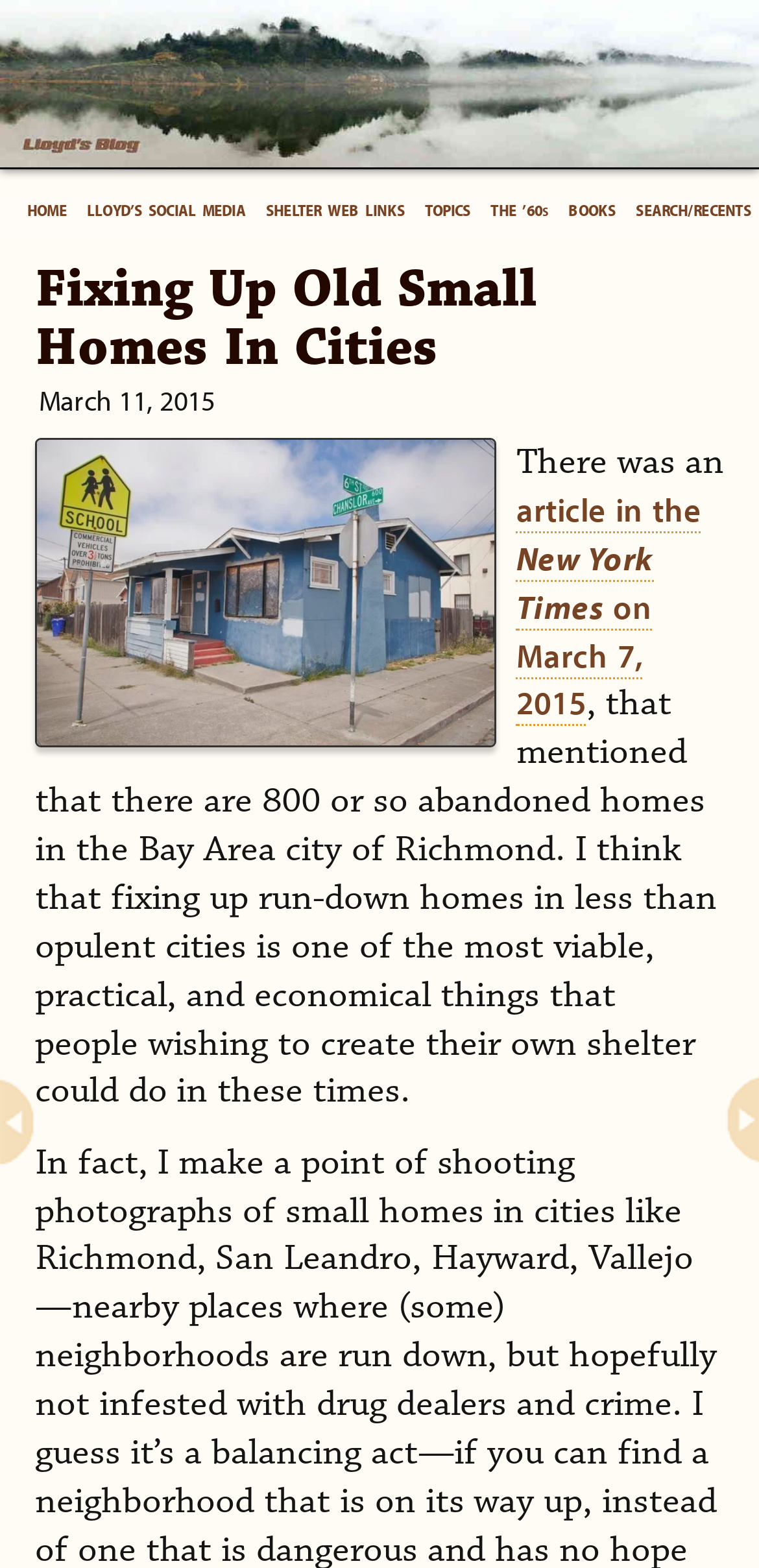Provide an in-depth description of the elements and layout of the webpage.

The webpage is a blog post titled "Fixing Up Old Small Homes In Cities - Lloyd's Blog". At the top, there is a large image of Lloyd Kahn, the editor-in-chief of Shelter Publications, with a brief description of him. Below the image, there is a navigation menu with 7 links: 'HOME', 'LLOYD’S SOCIAL MEDIA', 'SHELTER WEB LINKS', 'TOPICS', 'THE ’60S', 'BOOKS', and 'SEARCH/RECENTS'.

The main content of the blog post is divided into two sections. The first section has a header with the title "Fixing Up Old Small Homes In Cities" and a date "March 11, 2015" below it. There is also a large image in this section, but it does not have a description. 

The second section starts with a sentence "There was an" followed by a link to an article in the New York Times, and then continues with a paragraph of text discussing the idea of fixing up abandoned homes in less affluent cities. 

At the bottom of the page, there is another link to a blog post titled "The Near Impossibility of Building Your Own Home Near Great American Cities These Days".